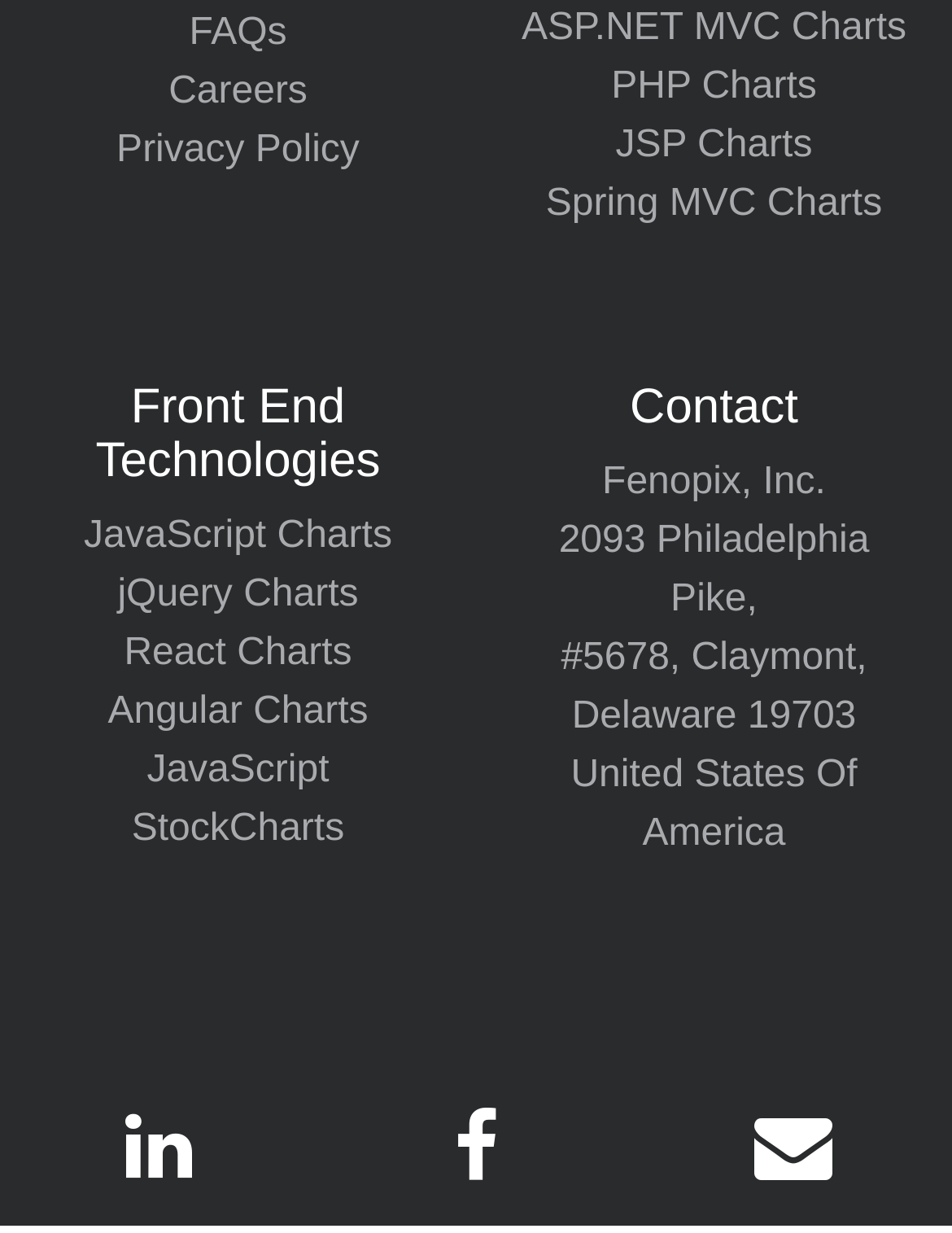What type of charts are mentioned on the webpage? Using the information from the screenshot, answer with a single word or phrase.

JavaScript Charts